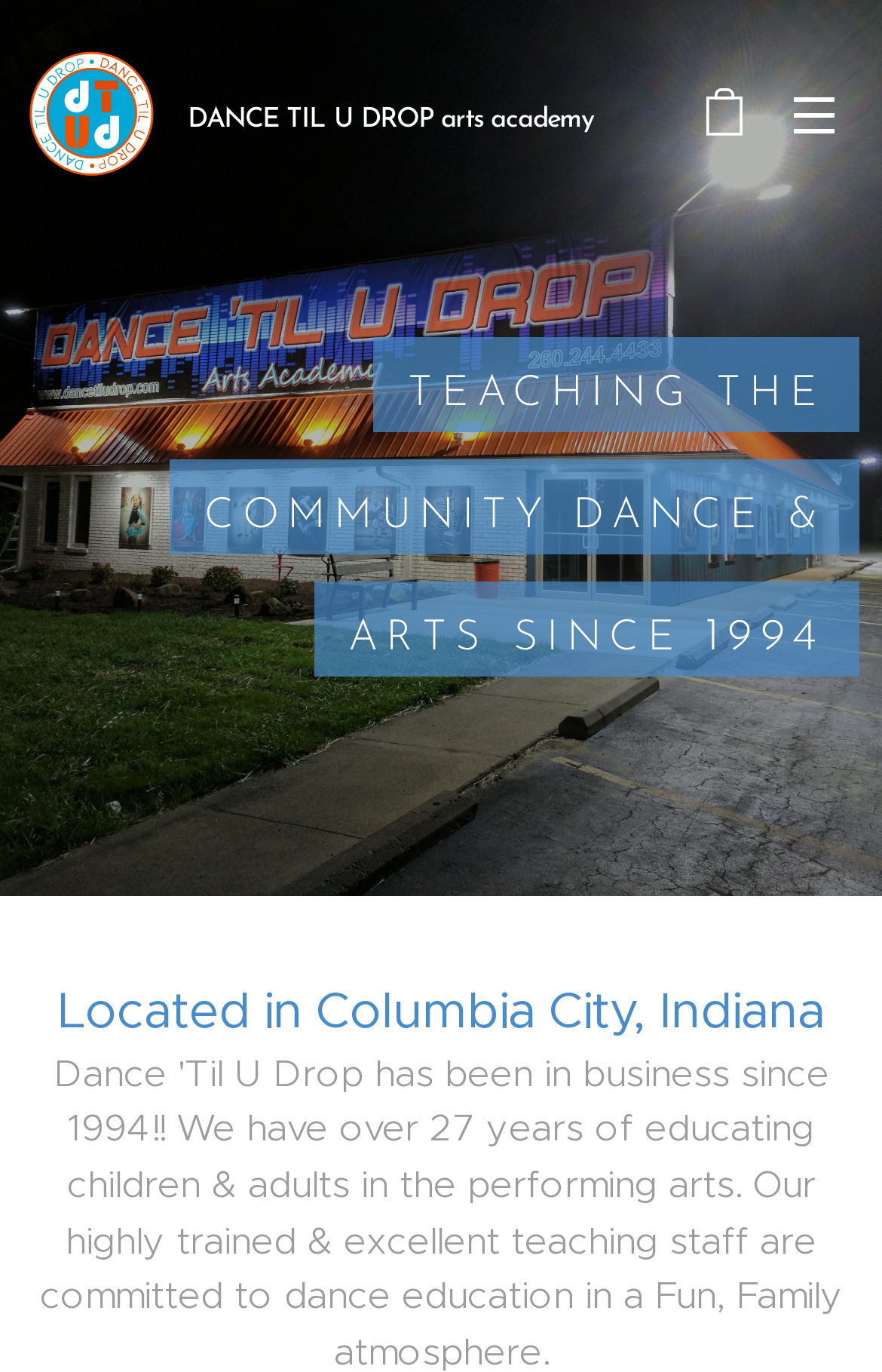Identify the bounding box of the UI element described as follows: "Menu". Provide the coordinates as four float numbers in the range of 0 to 1 [left, top, right, bottom].

[0.872, 0.049, 0.974, 0.115]